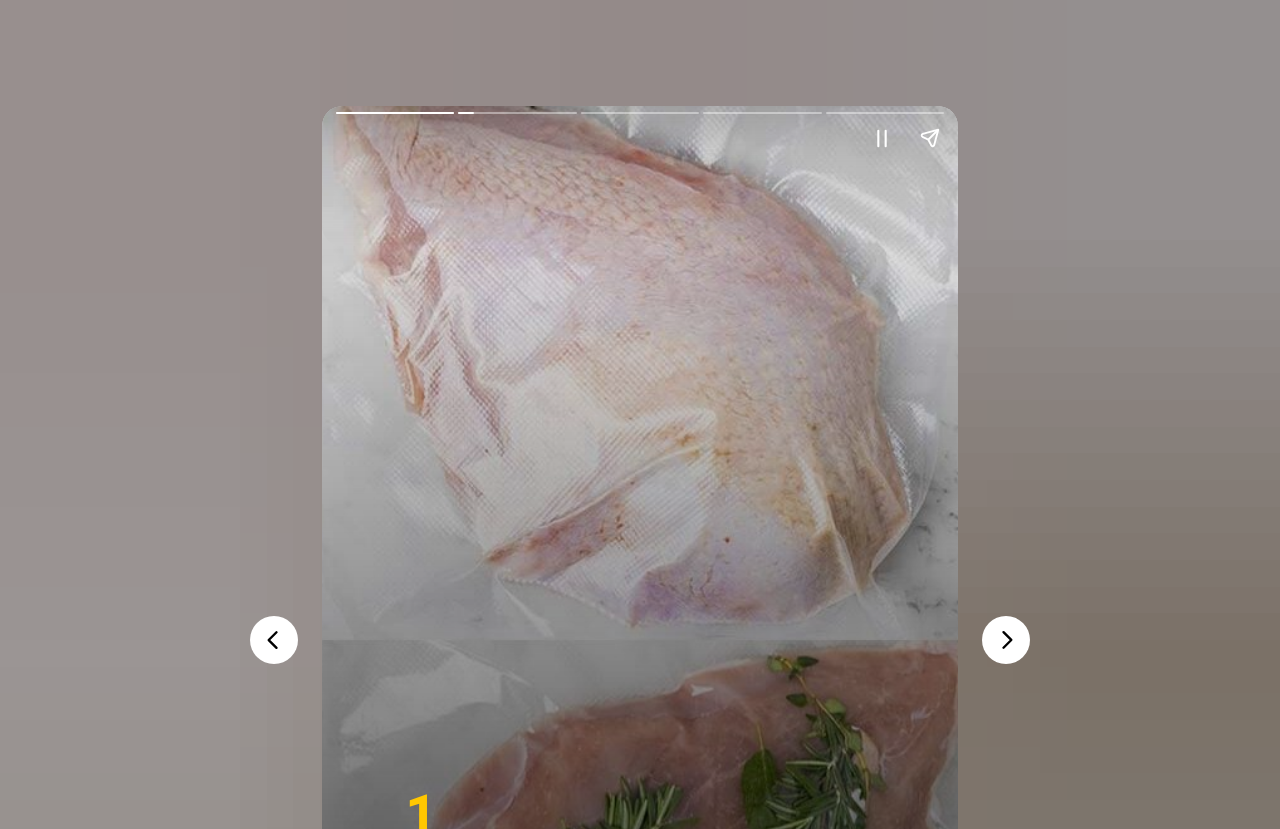Generate the text content of the main headline of the webpage.

    ous Vide Turkey Breast with Herbs and Garlic